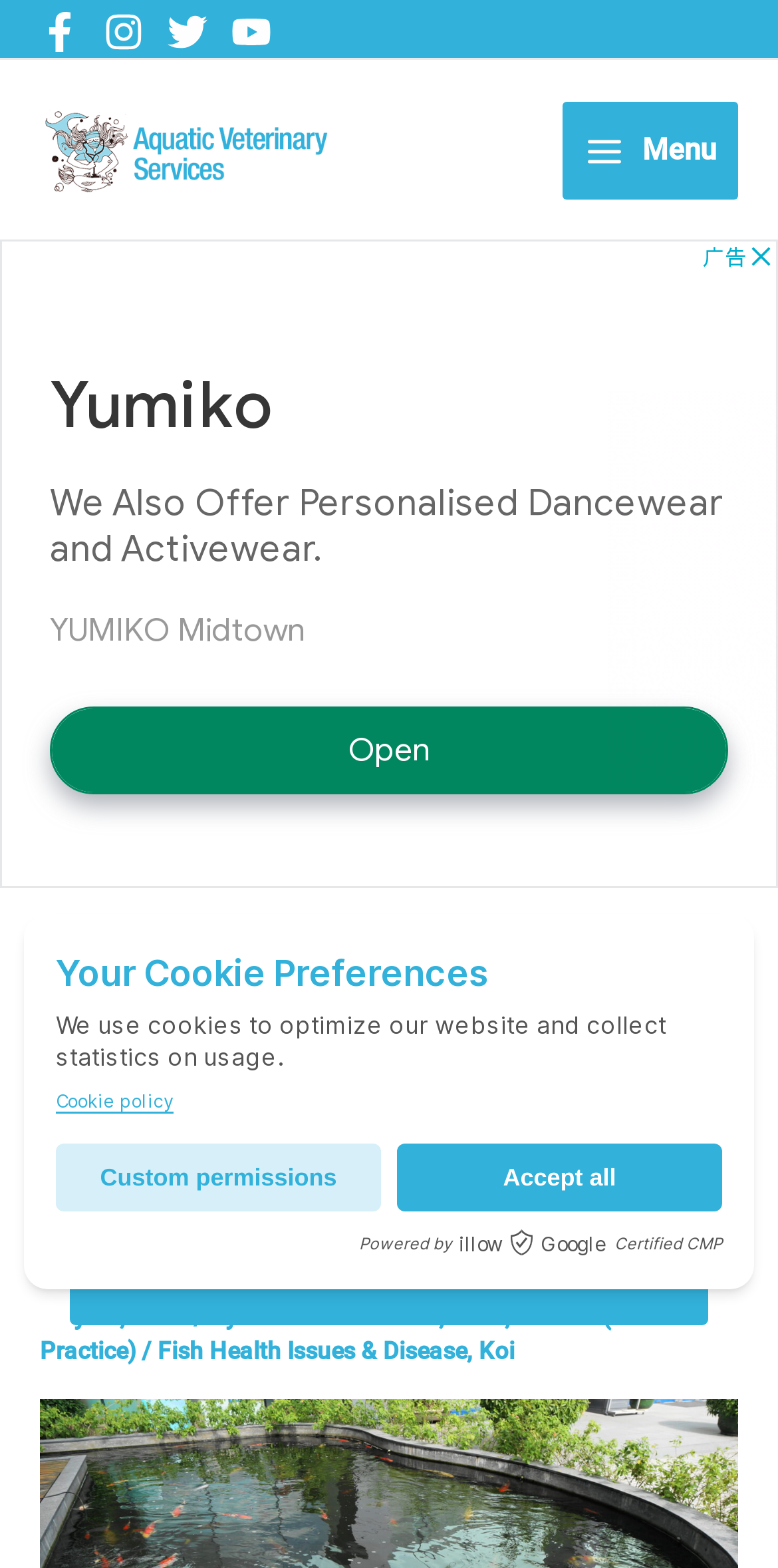Answer the following query concisely with a single word or phrase:
How many social media links are at the top?

4